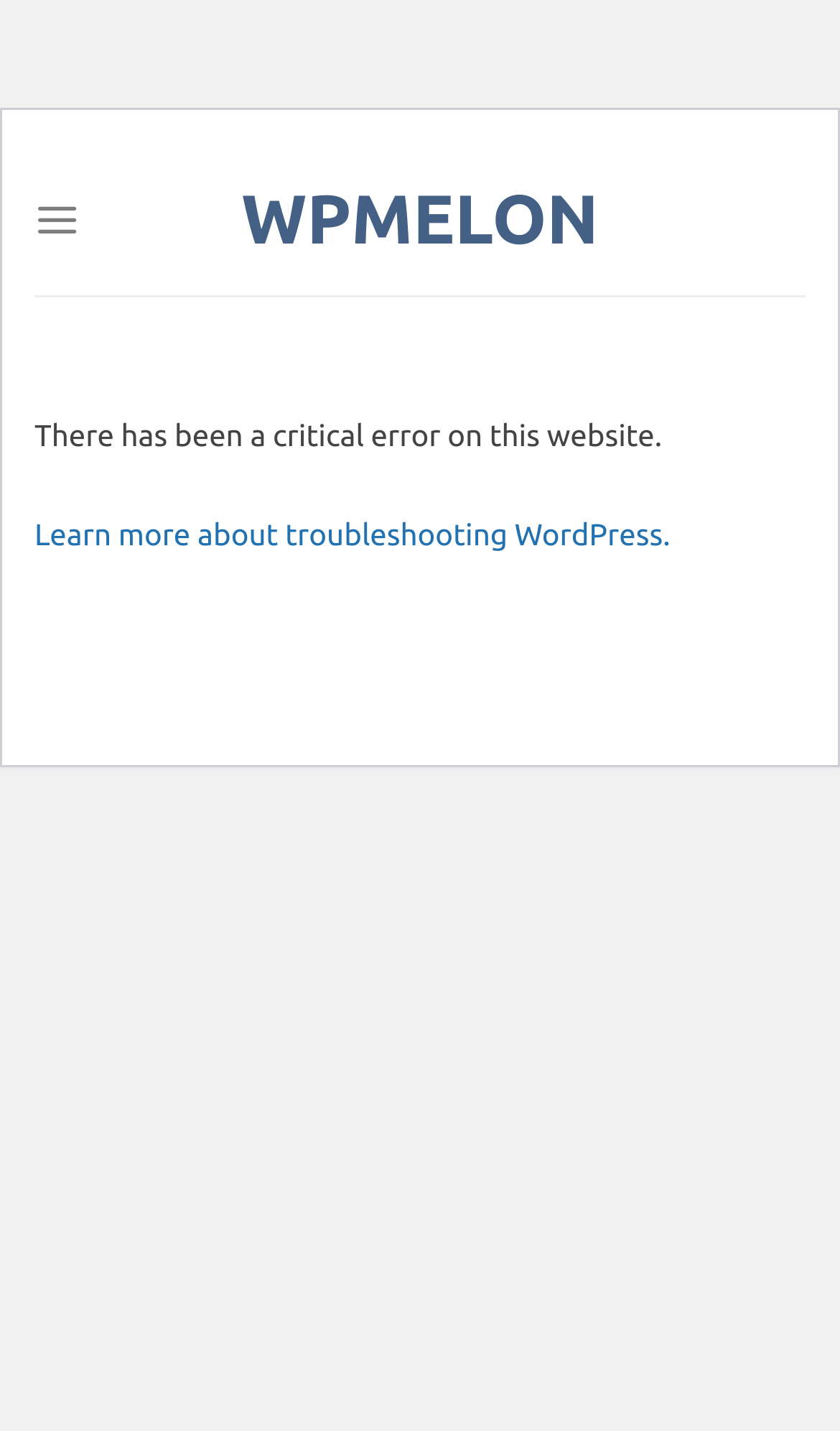What is the position of the 'Skip to content' link?
Respond to the question with a single word or phrase according to the image.

top-left